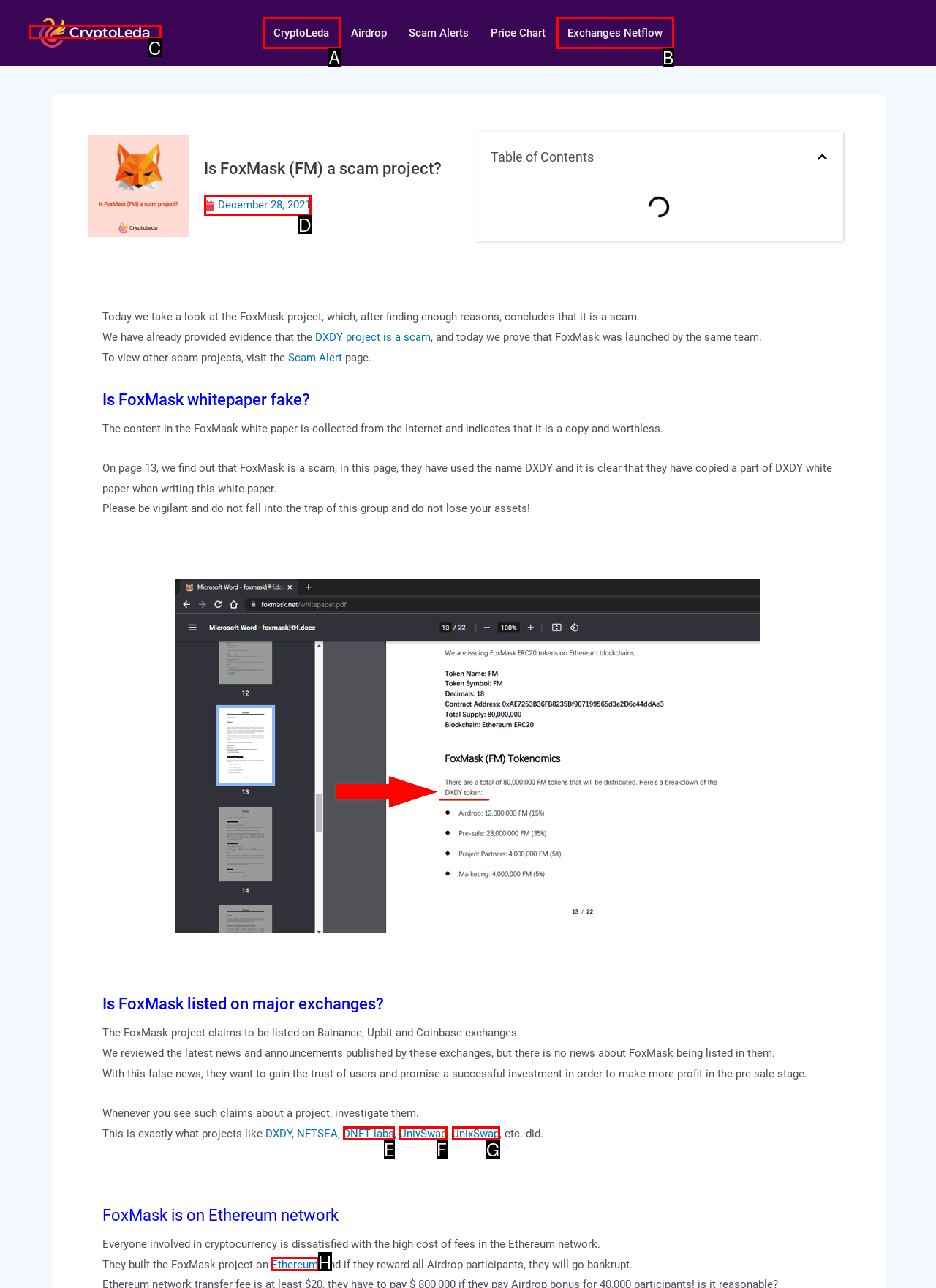Identify the HTML element that matches the description: December 28, 2021. Provide the letter of the correct option from the choices.

D